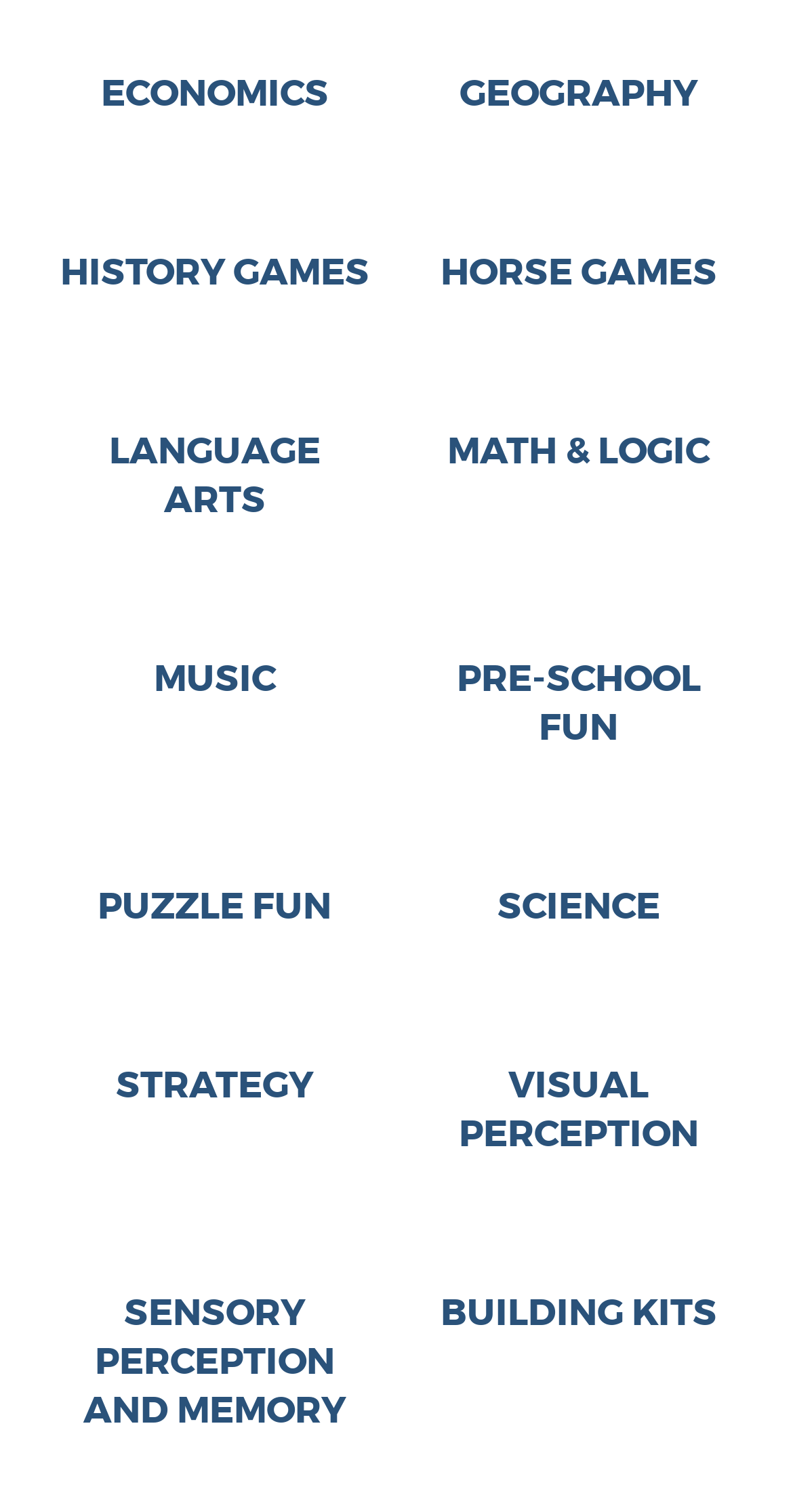Identify the bounding box coordinates for the region of the element that should be clicked to carry out the instruction: "Visit the Daoist Gate website". The bounding box coordinates should be four float numbers between 0 and 1, i.e., [left, top, right, bottom].

None